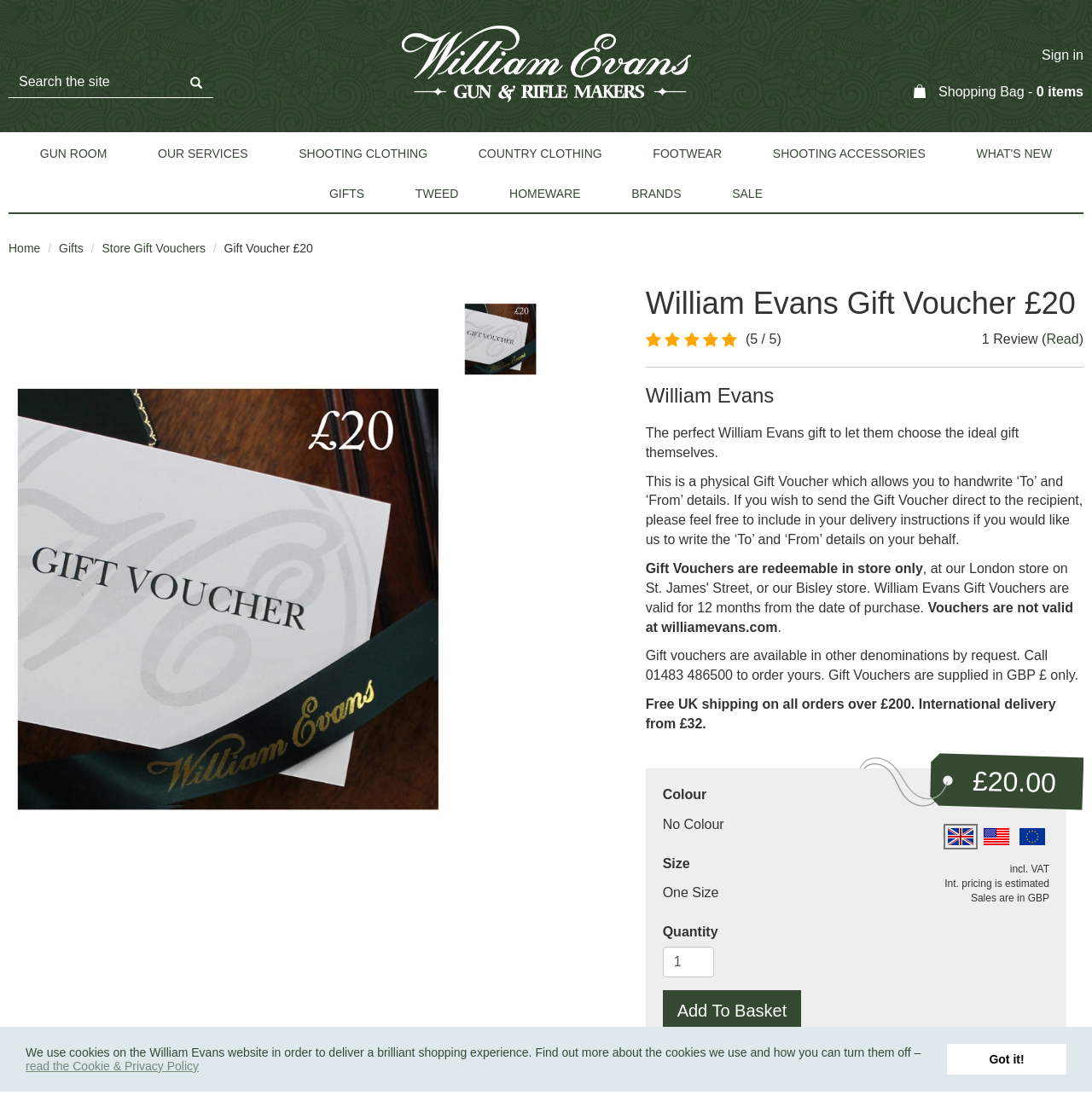Please determine the bounding box coordinates of the element's region to click for the following instruction: "Add to basket".

[0.607, 0.895, 0.734, 0.932]